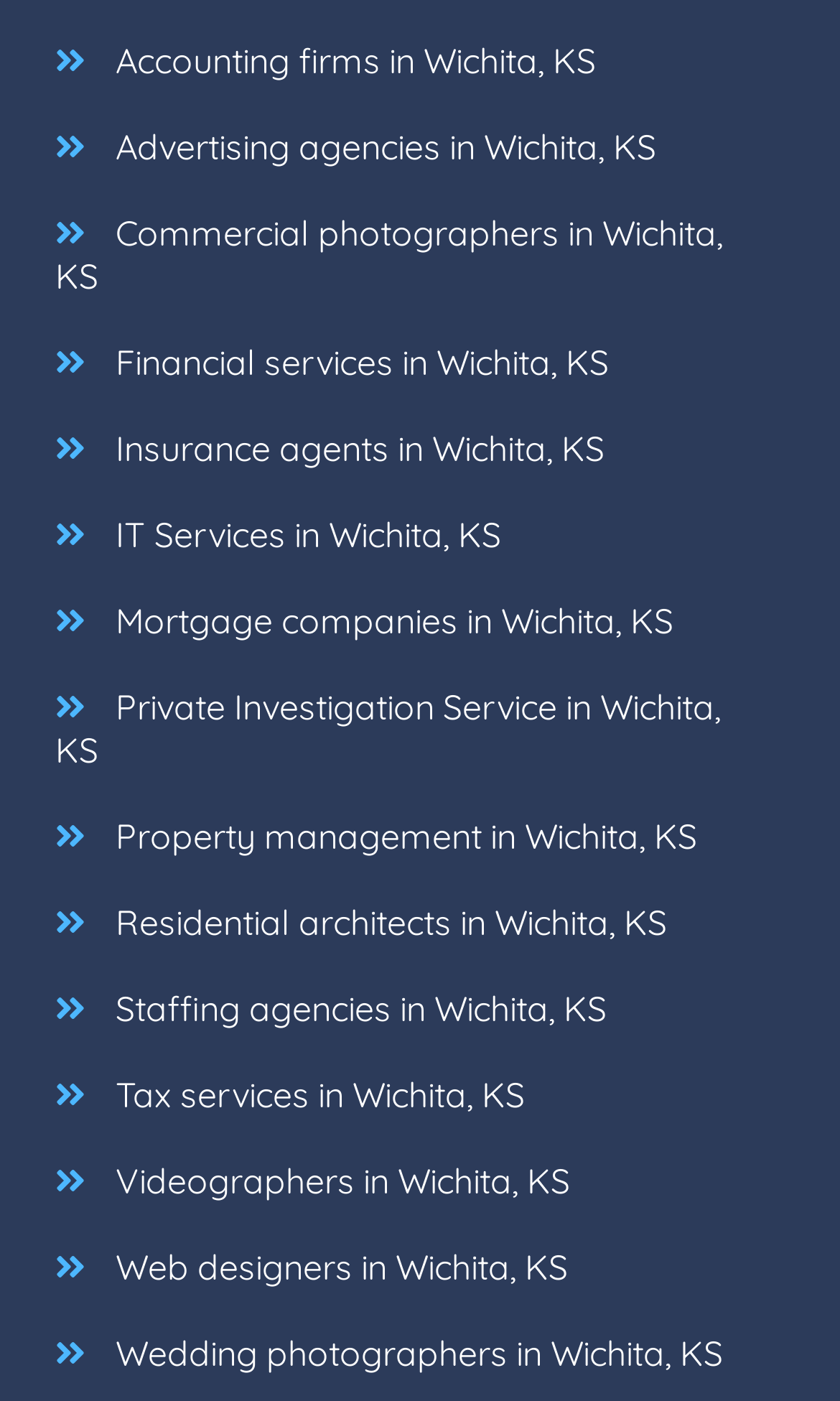Please specify the bounding box coordinates of the area that should be clicked to accomplish the following instruction: "Learn about wedding photographers in Wichita, KS". The coordinates should consist of four float numbers between 0 and 1, i.e., [left, top, right, bottom].

[0.102, 0.935, 0.886, 0.996]